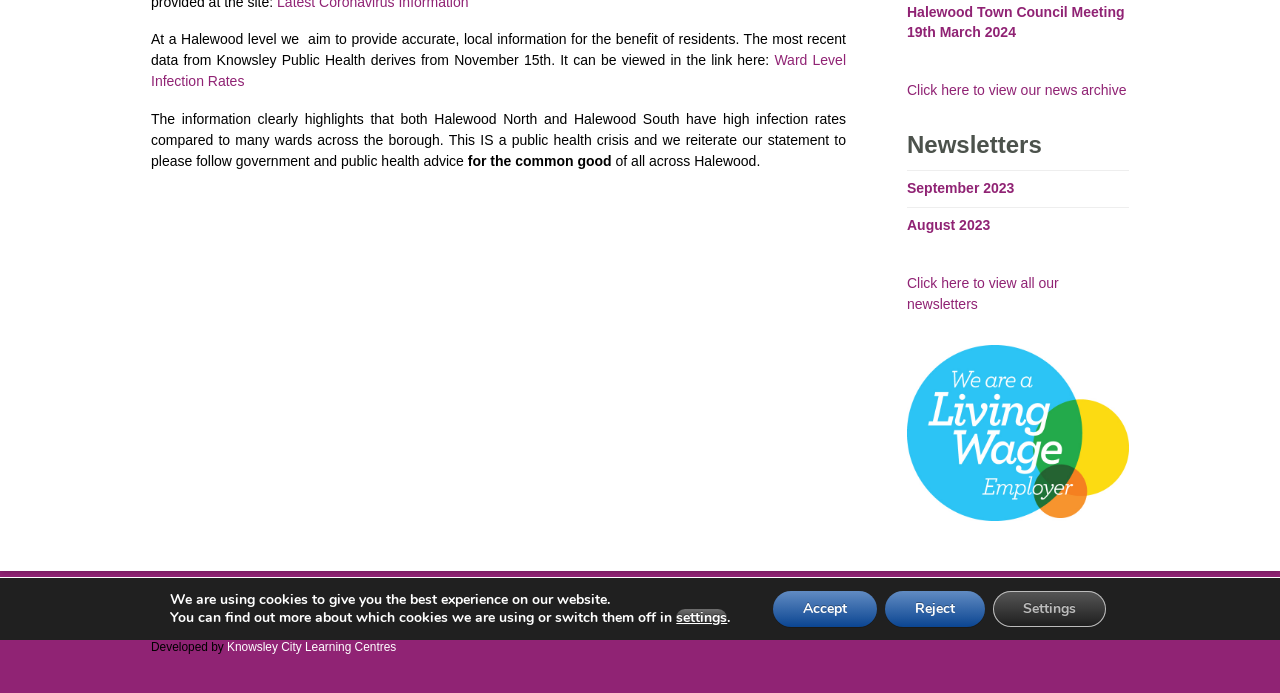Determine the bounding box of the UI element mentioned here: "Ward Level Infection Rates". The coordinates must be in the format [left, top, right, bottom] with values ranging from 0 to 1.

[0.118, 0.076, 0.661, 0.129]